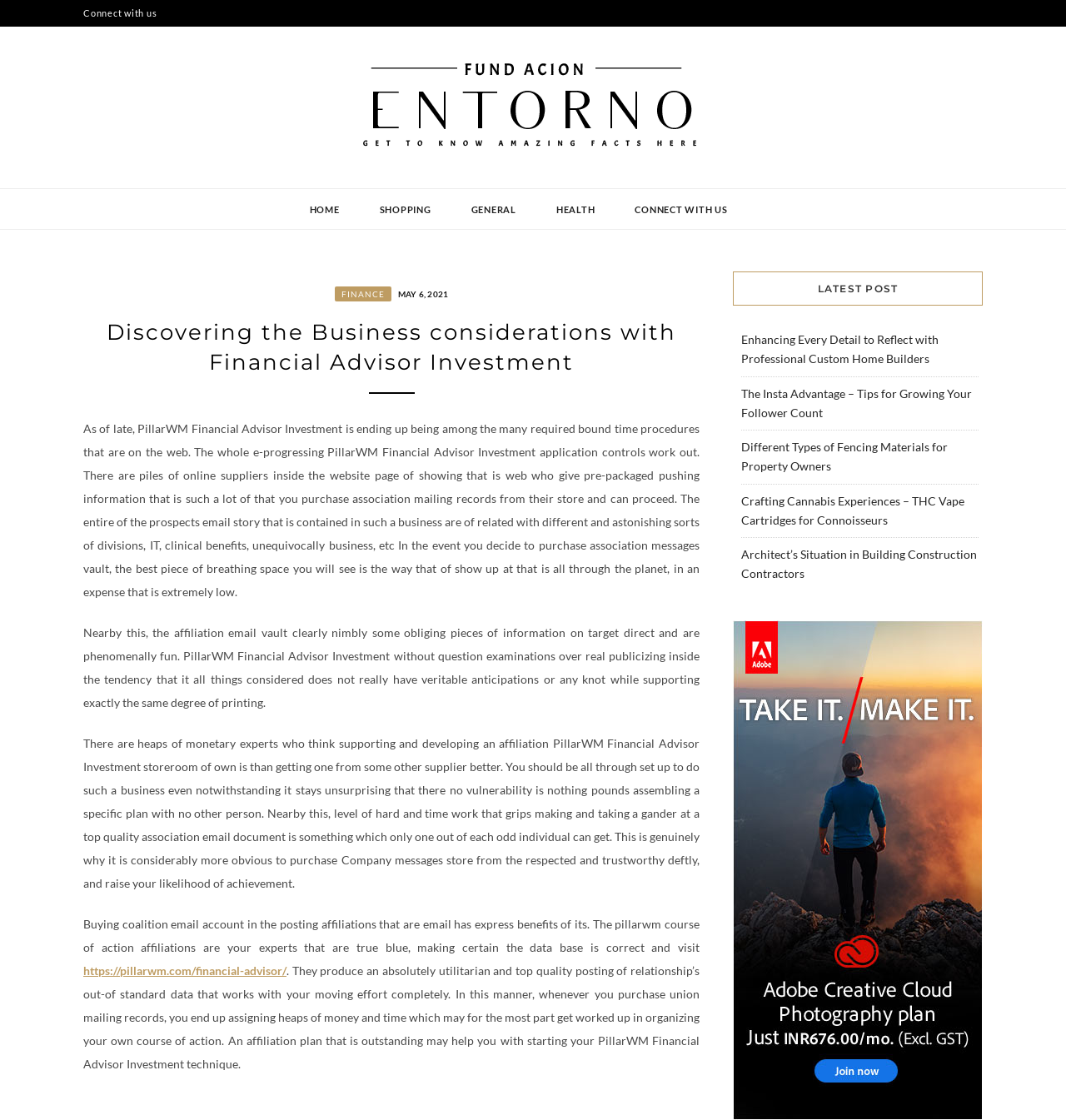Please respond to the question with a concise word or phrase:
What is the topic of the article?

Financial Advisor Investment